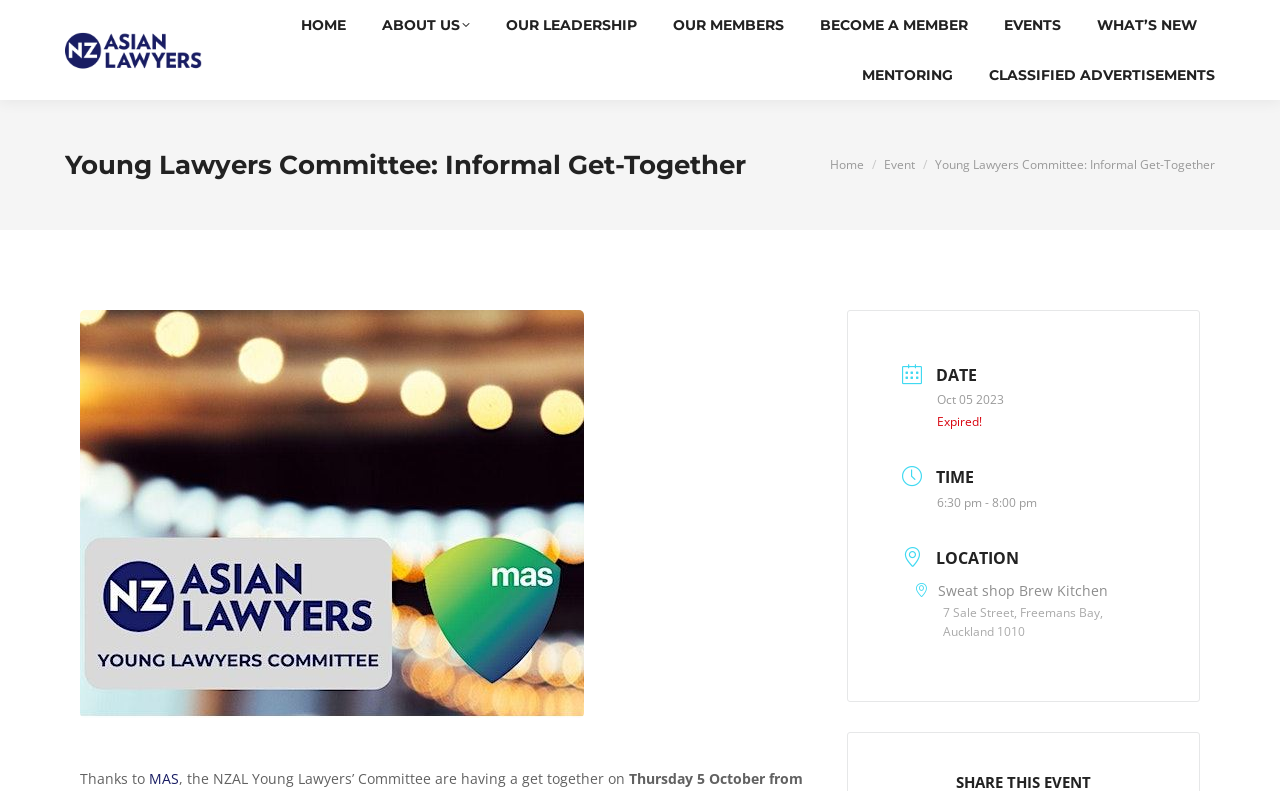What is the location of the informal get-together?
Provide a well-explained and detailed answer to the question.

I found the location of the event by looking at the 'LOCATION' section, which is located below the 'TIME' section. The location is specified as 'Sweat shop Brew Kitchen', which is further described as '7 Sale Street, Freemans Bay, Auckland 1010'.